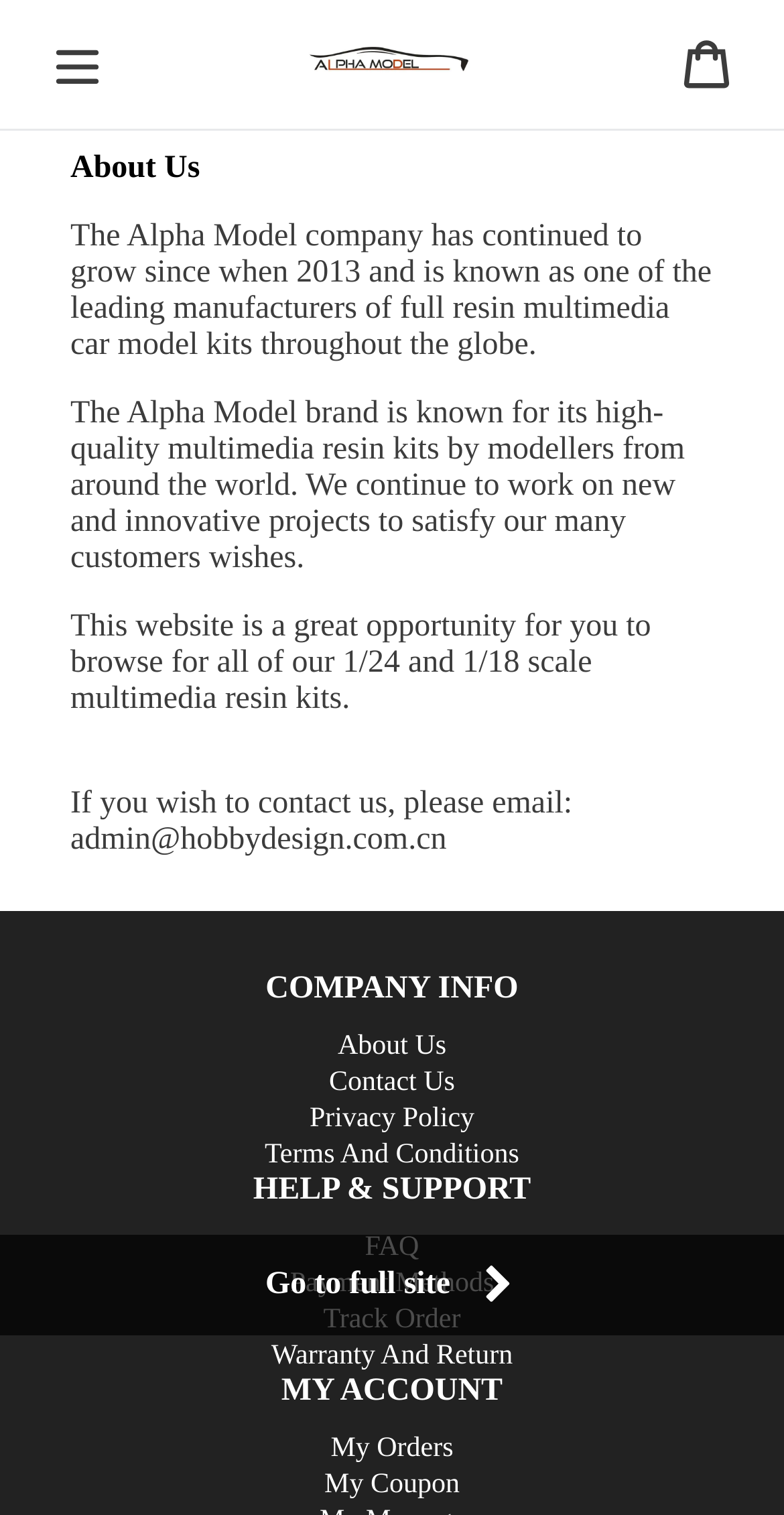Identify the bounding box coordinates of the region that should be clicked to execute the following instruction: "visit company info page".

[0.339, 0.641, 0.661, 0.664]